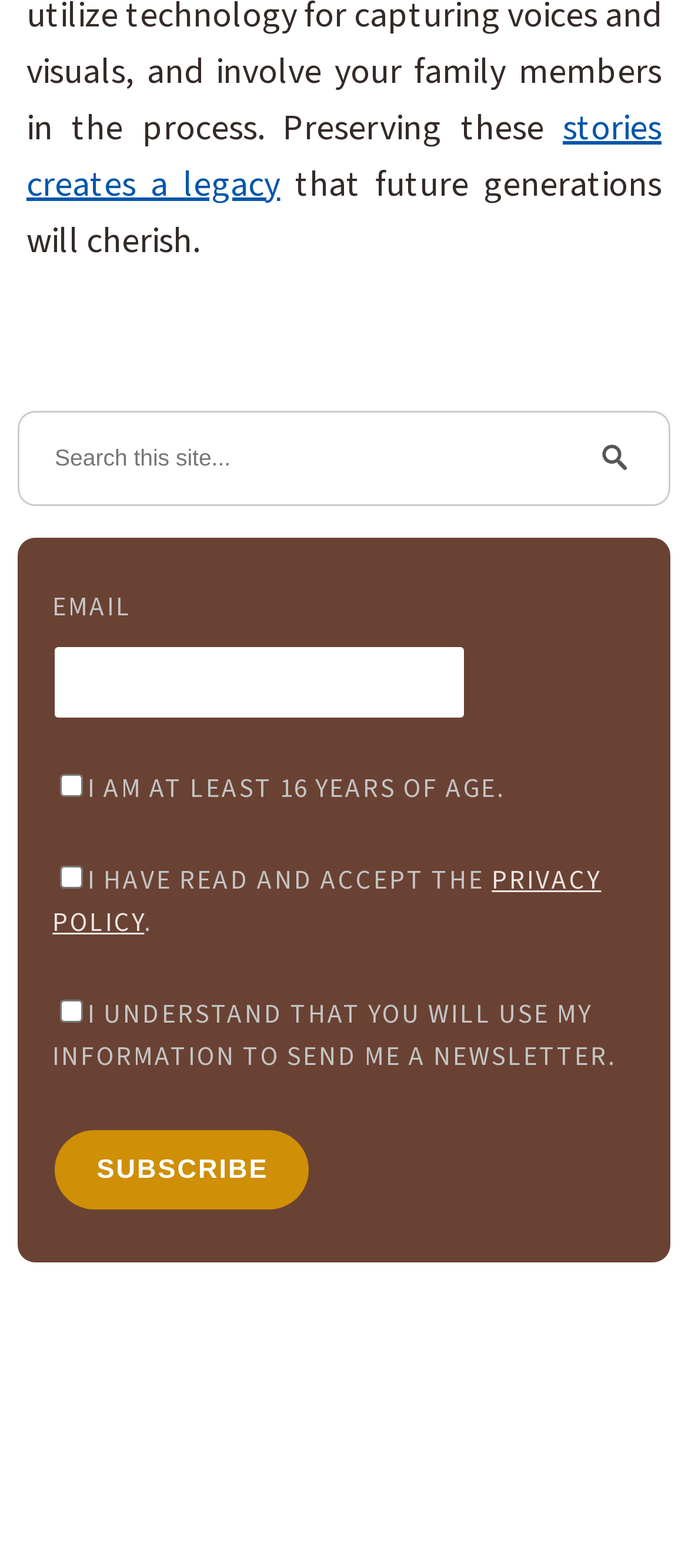Can you pinpoint the bounding box coordinates for the clickable element required for this instruction: "search this site"? The coordinates should be four float numbers between 0 and 1, i.e., [left, top, right, bottom].

[0.026, 0.262, 0.872, 0.322]